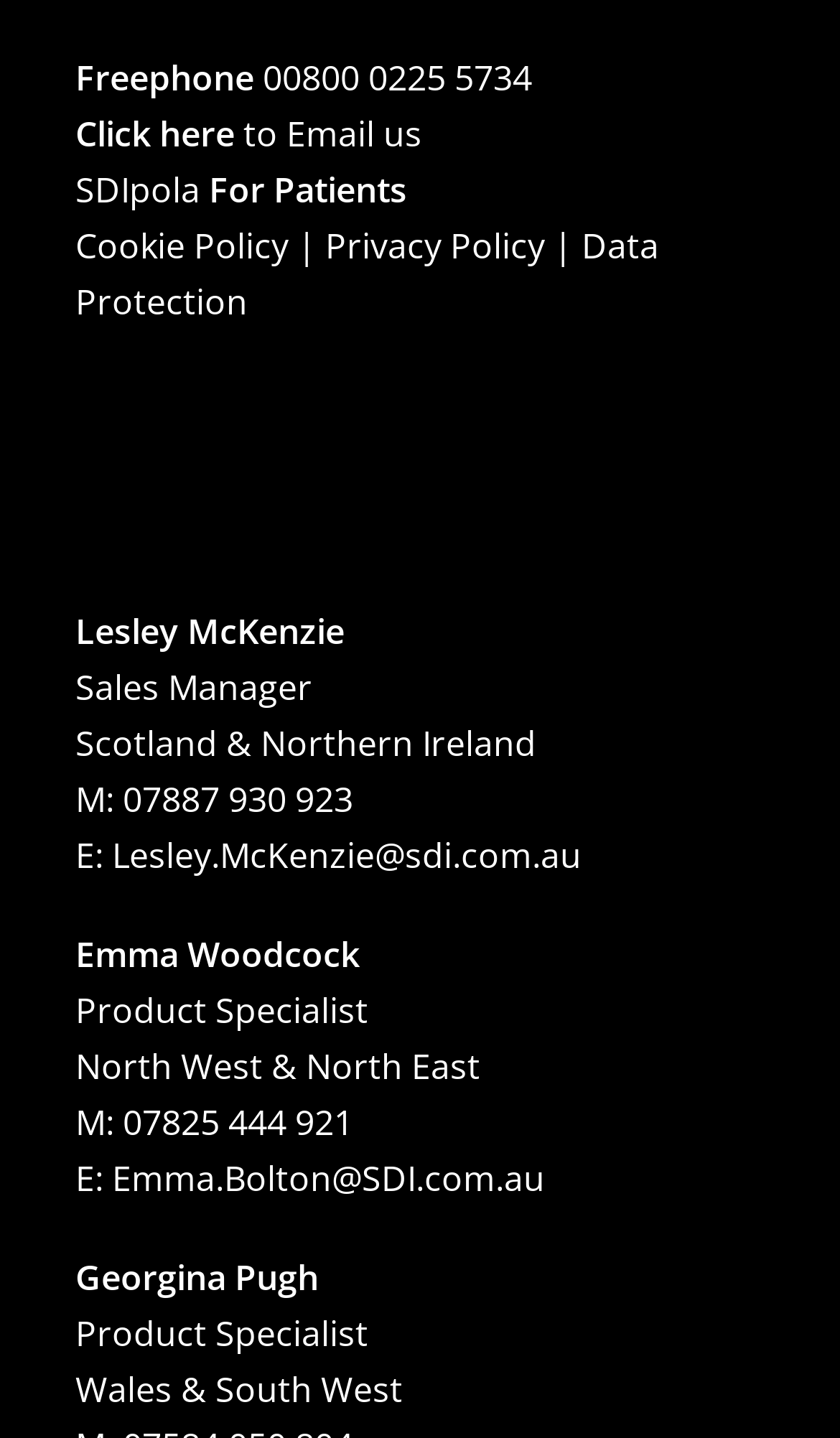What regions does Georgina Pugh cover?
Please give a detailed answer to the question using the information shown in the image.

Georgina Pugh is listed as a Product Specialist, and her regions of coverage are mentioned as Wales and South West.